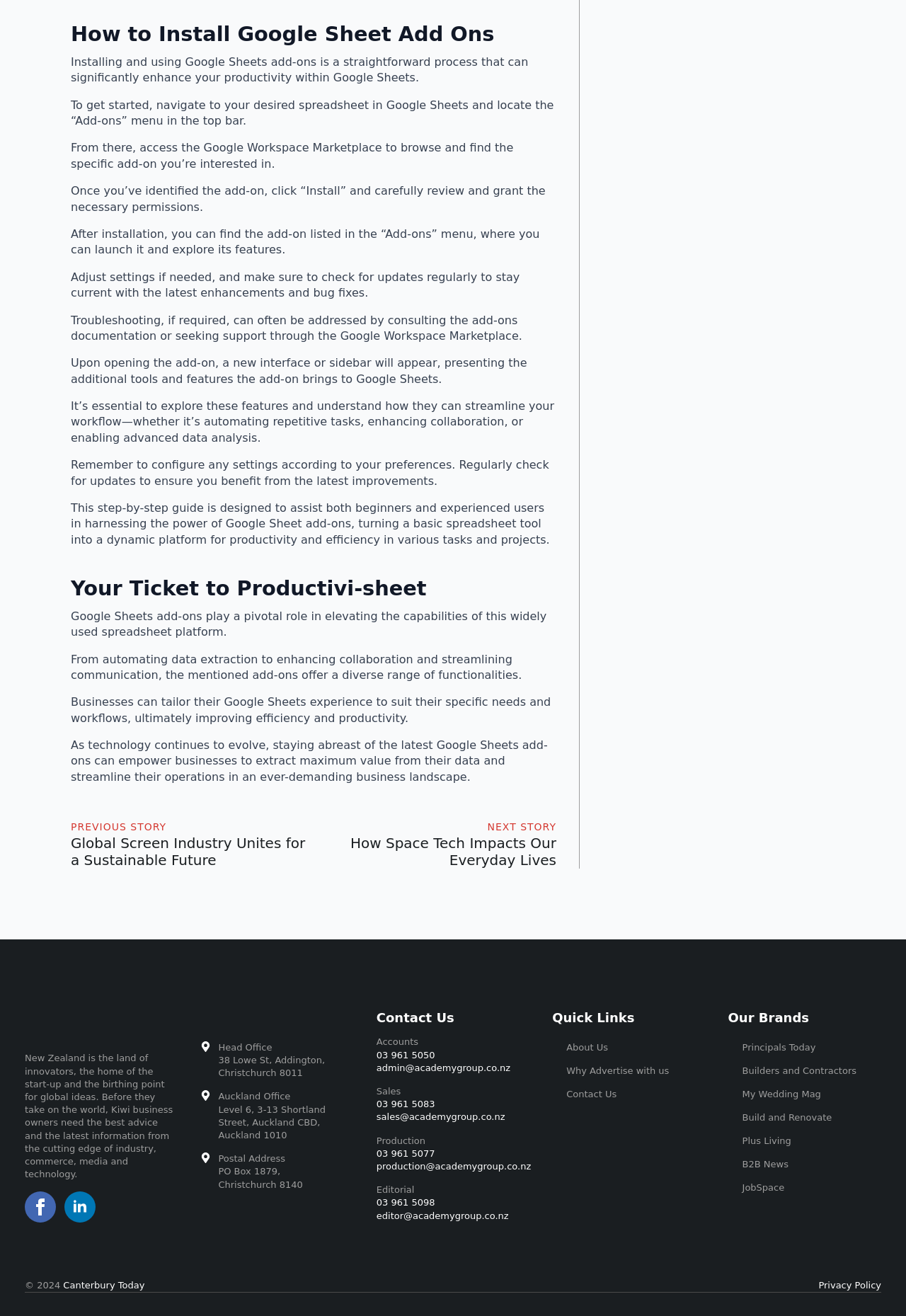Where can you find the add-on after installation?
Please answer the question with as much detail as possible using the screenshot.

The webpage states that 'After installation, you can find the add-on listed in the “Add-ons” menu, where you can launch it and explore its features.' This suggests that after installing an add-on, you can find it in the Add-ons menu.